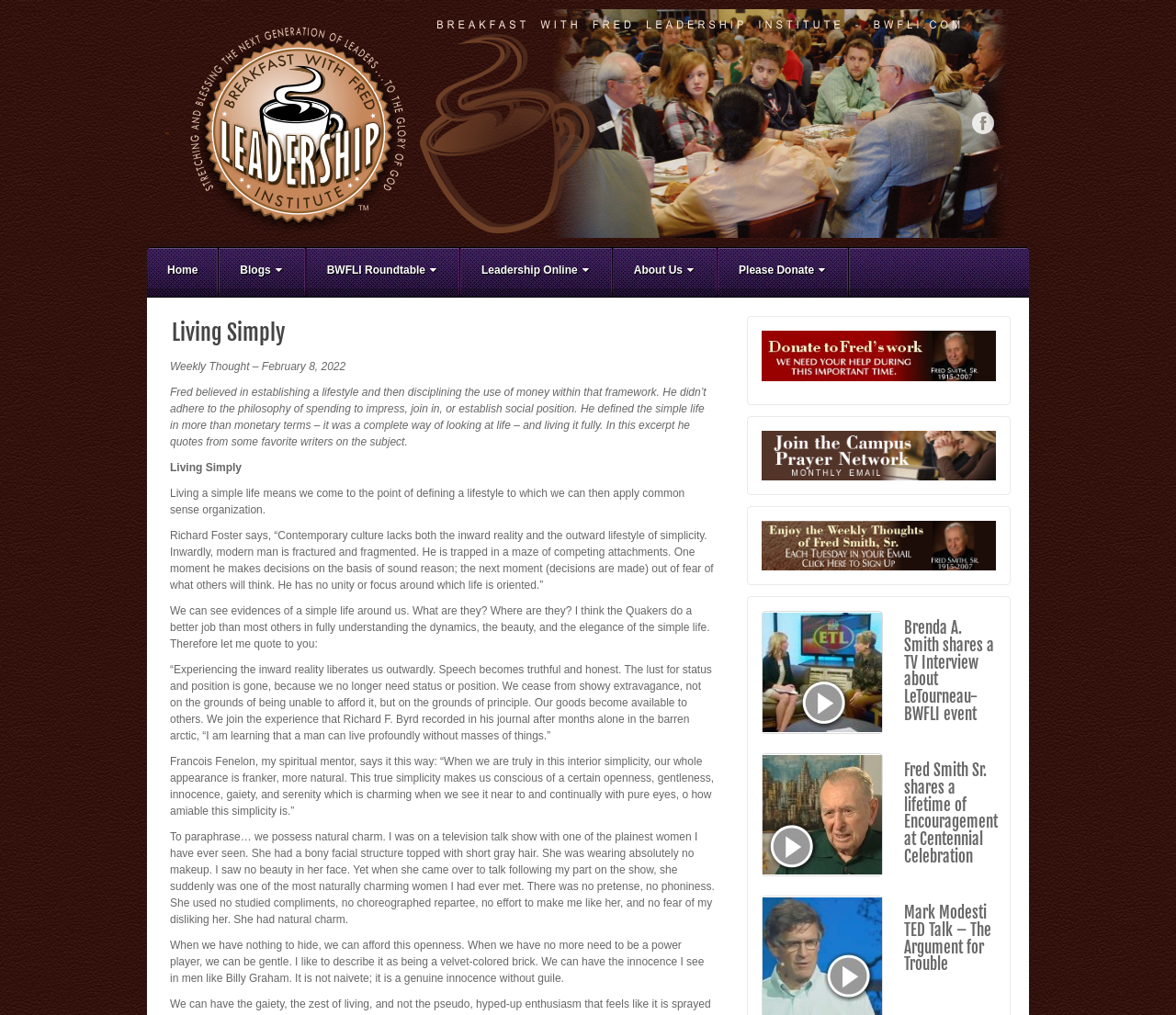Identify the bounding box coordinates of the element to click to follow this instruction: 'Read the 'Weekly Thought – February 8, 2022''. Ensure the coordinates are four float values between 0 and 1, provided as [left, top, right, bottom].

[0.145, 0.355, 0.294, 0.367]